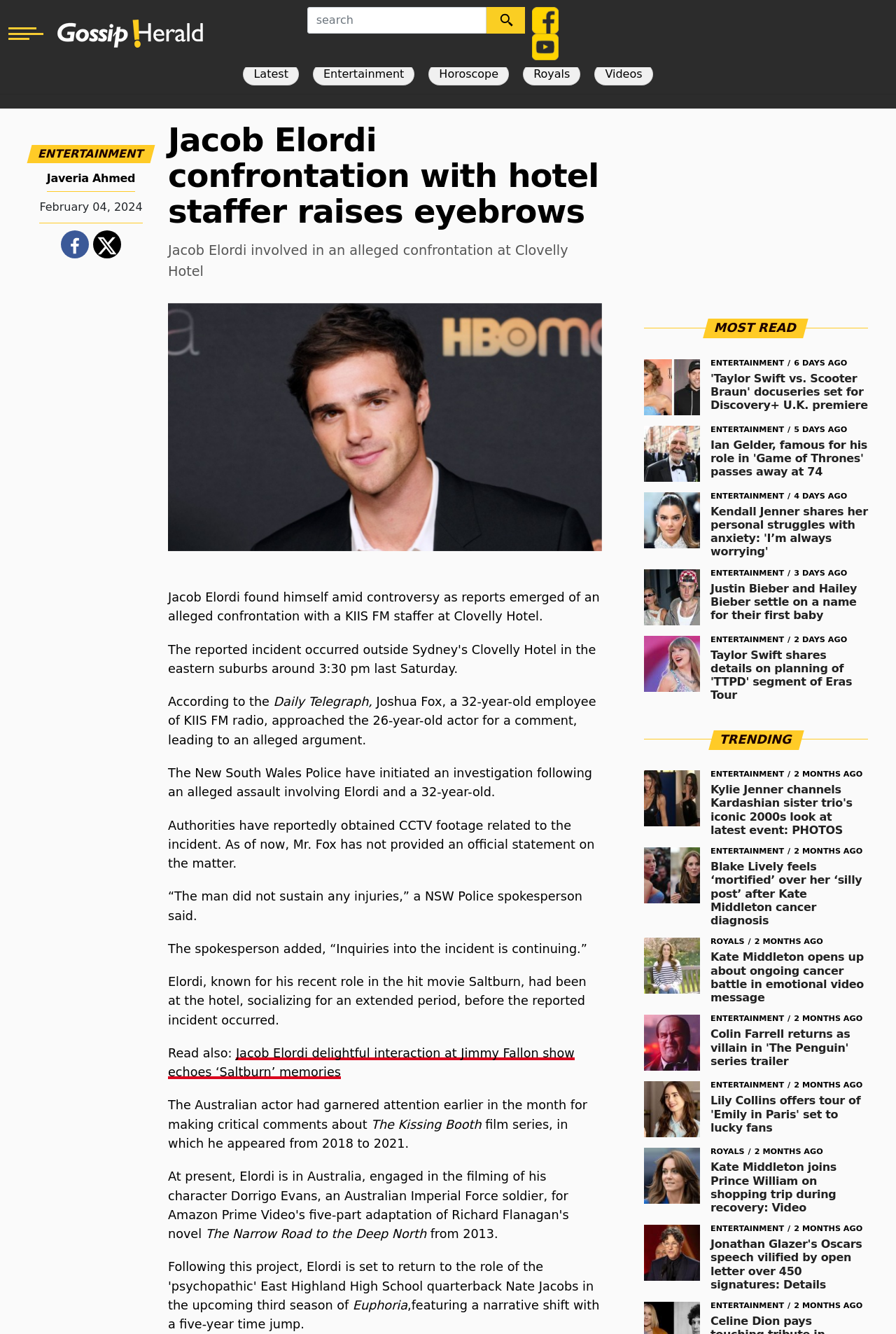Provide a one-word or short-phrase answer to the question:
What is the category of the article?

ENTERTAINMENT